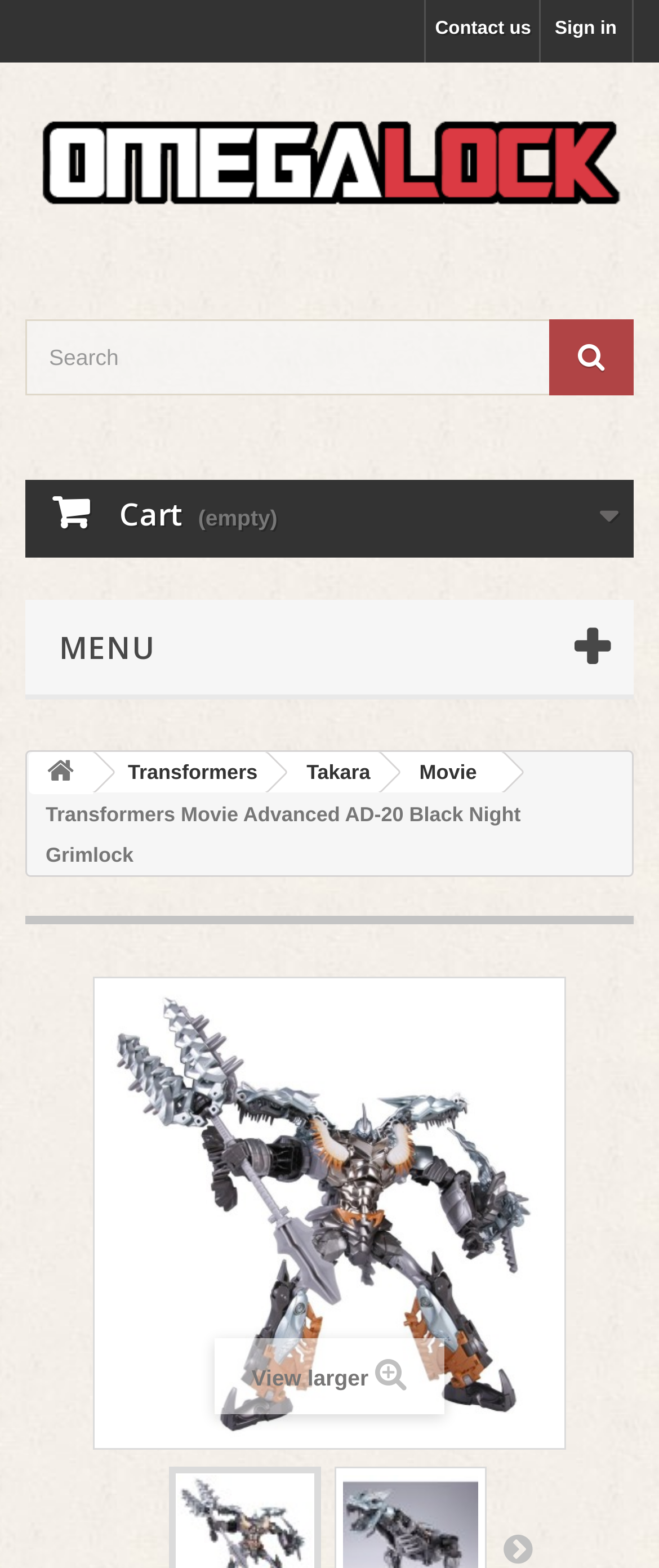Find the bounding box coordinates for the element described here: "Cart 0 Product Products (empty)".

[0.038, 0.306, 0.962, 0.356]